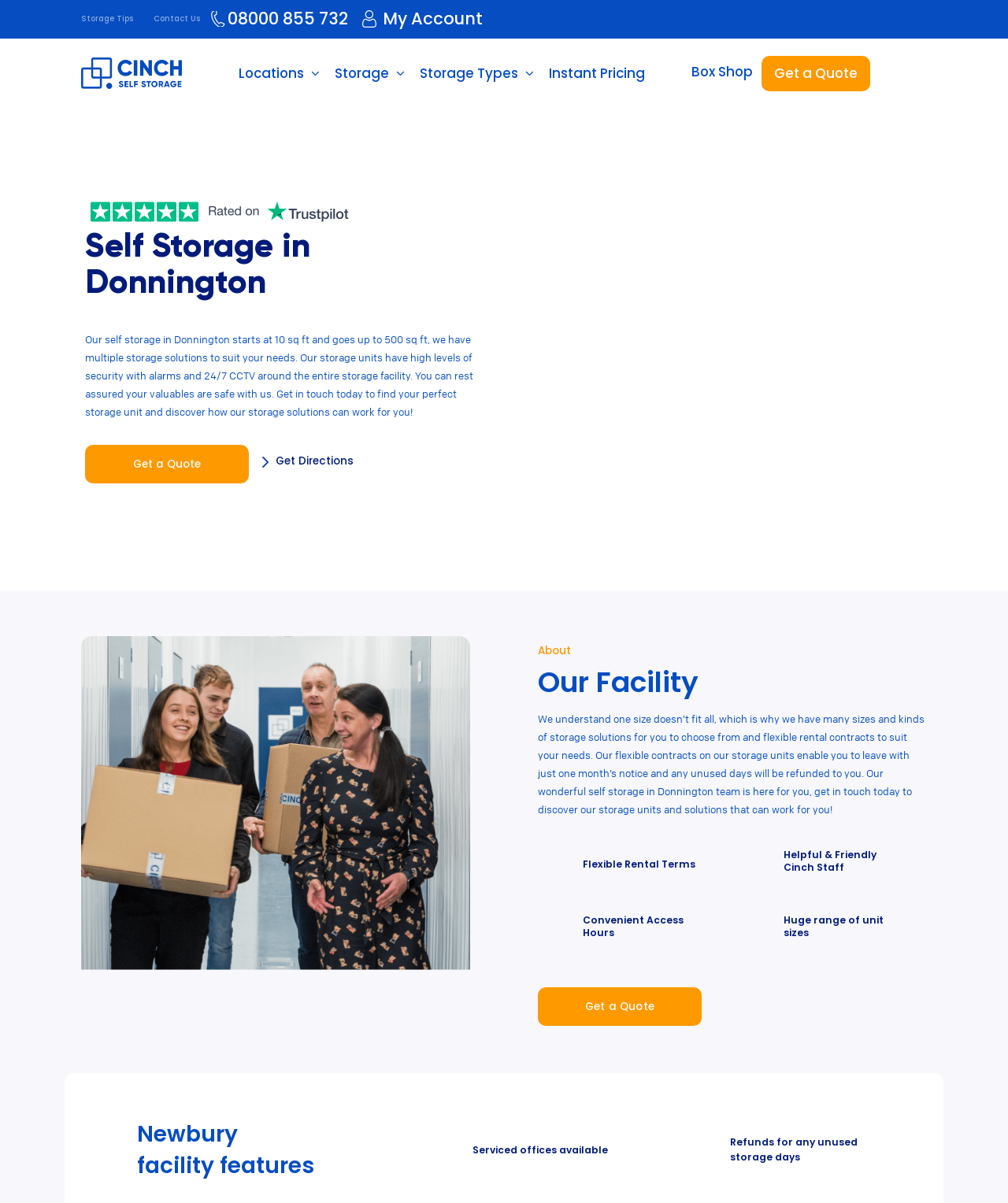Using the image as a reference, answer the following question in as much detail as possible:
What is the main purpose of this webpage?

Based on the webpage content, it appears that the main purpose of this webpage is to provide self storage solutions to customers. The webpage provides information about the storage units, their sizes, security features, and flexible rental terms.